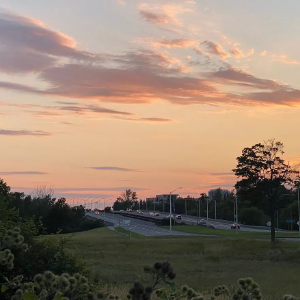What is the likely location of the road?
Could you please answer the question thoroughly and with as much detail as possible?

The image suggests that the road is located near a park, possibly Vincent Massey Park, due to the presence of lush greenery, wildflowers, and a row of trees in the distance, which are typical features of a park.